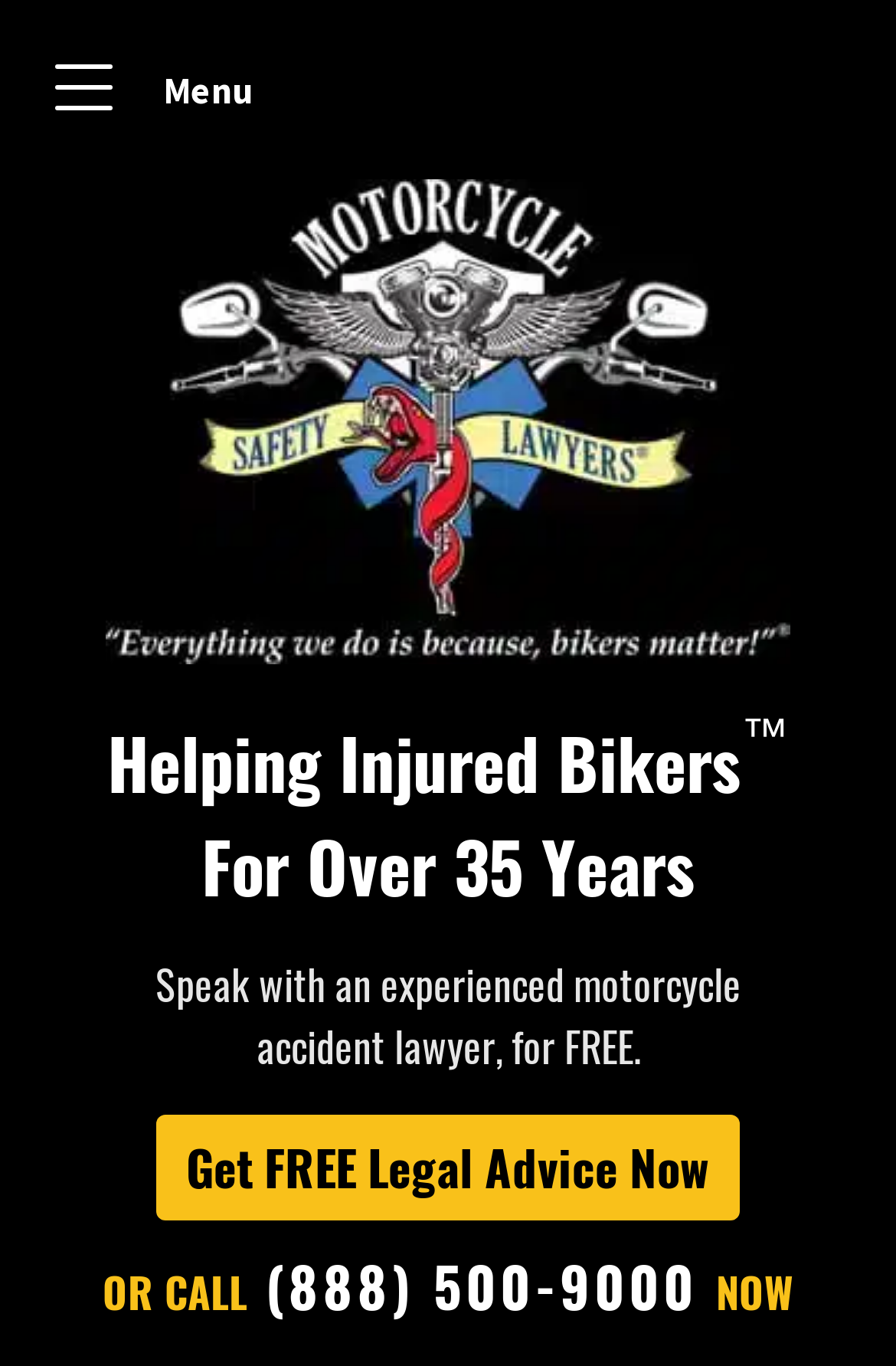Identify and extract the heading text of the webpage.

FREE Insurance Policy Review